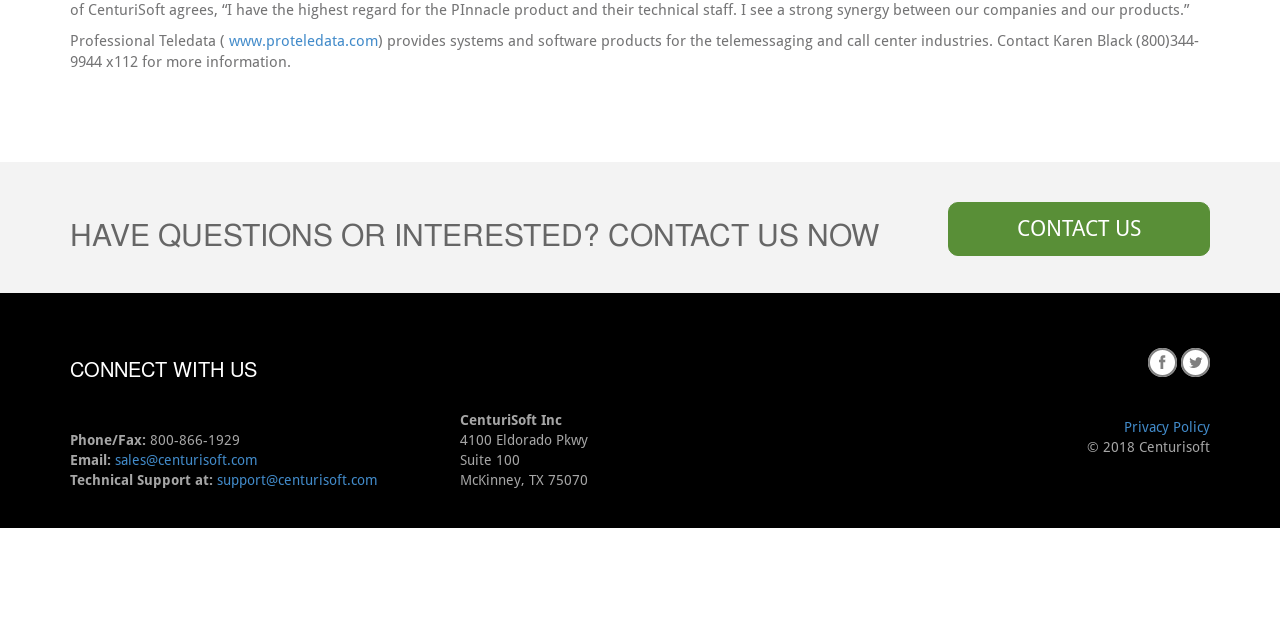Find the bounding box coordinates for the element described here: "www.proteledata.com".

[0.176, 0.05, 0.295, 0.078]